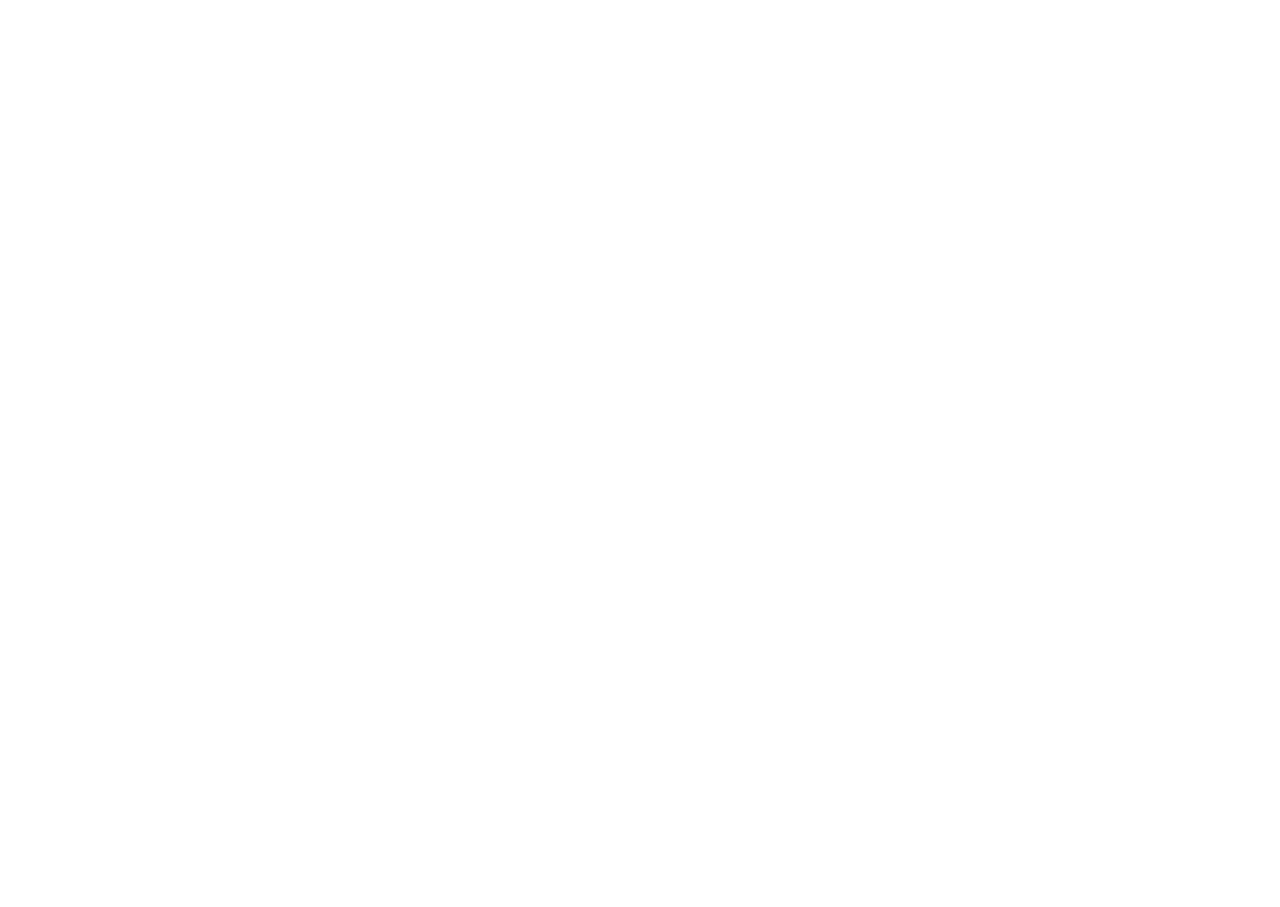Identify the bounding box coordinates of the region that should be clicked to execute the following instruction: "Browse more similar jobs".

[0.314, 0.387, 0.4, 0.438]